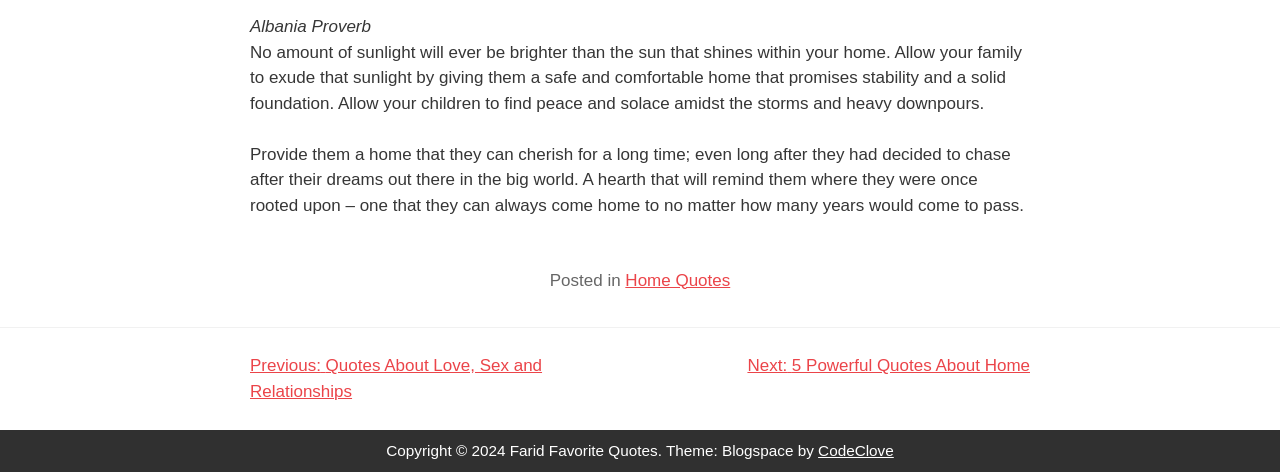Locate the bounding box of the UI element described by: "CodeClove" in the given webpage screenshot.

[0.639, 0.935, 0.698, 0.971]